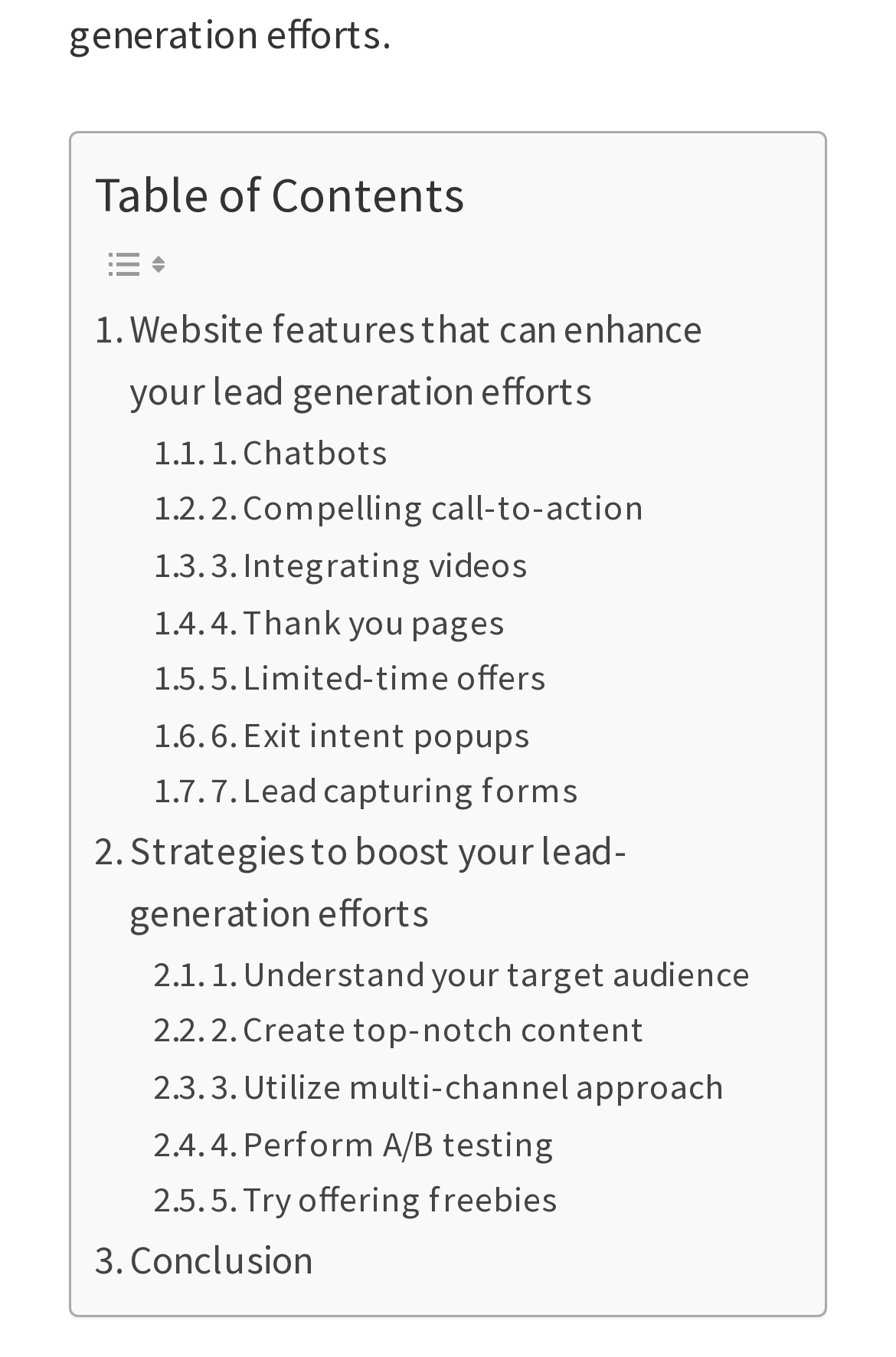Please reply to the following question with a single word or a short phrase:
How many website features are listed to enhance lead generation?

7